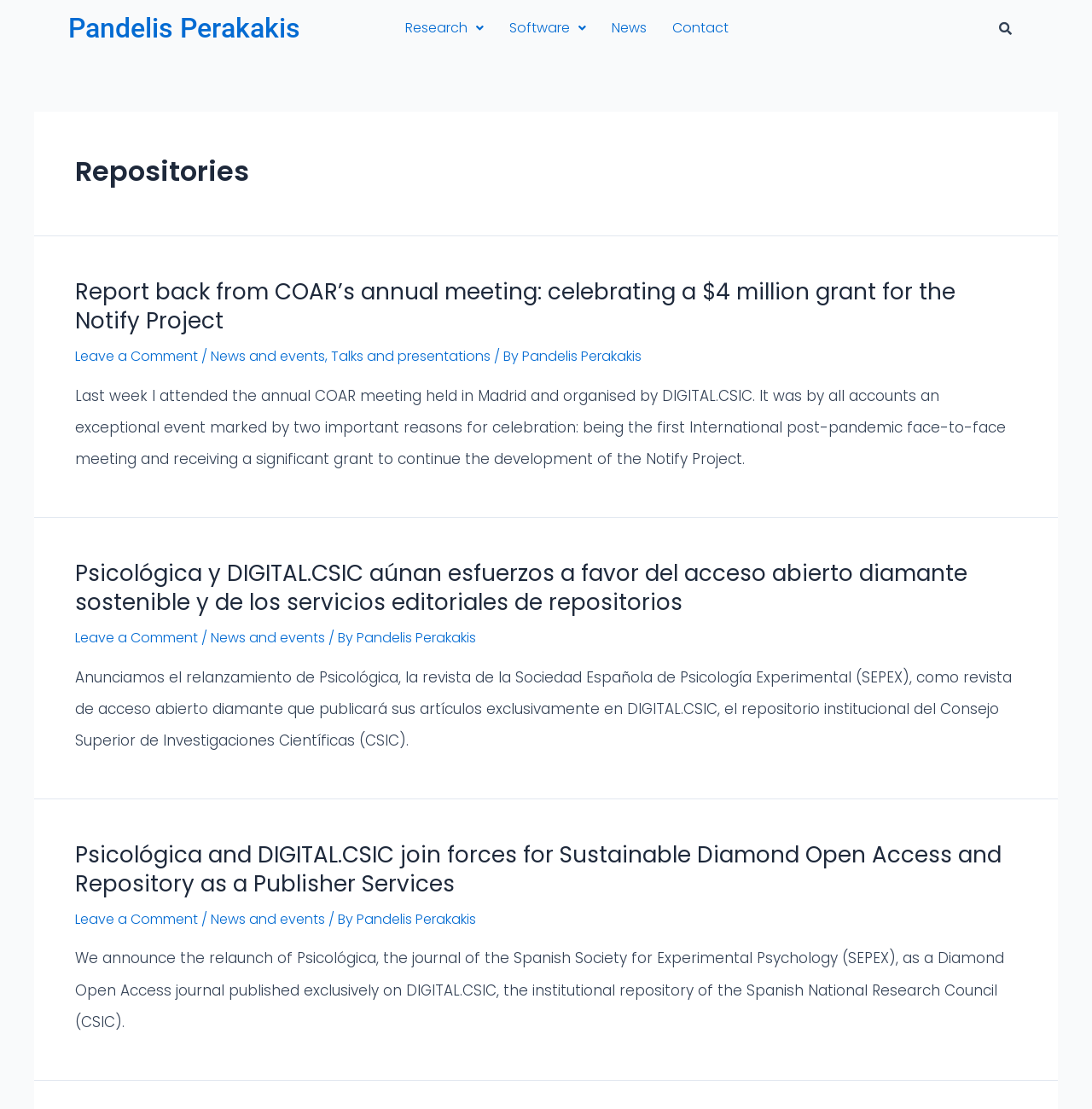What is the purpose of the search box on this webpage?
Please provide a comprehensive answer to the question based on the webpage screenshot.

The search box is located at the top right of the webpage and has a placeholder text 'Search'. It is likely that the search box is intended to allow users to search for specific content on the website.